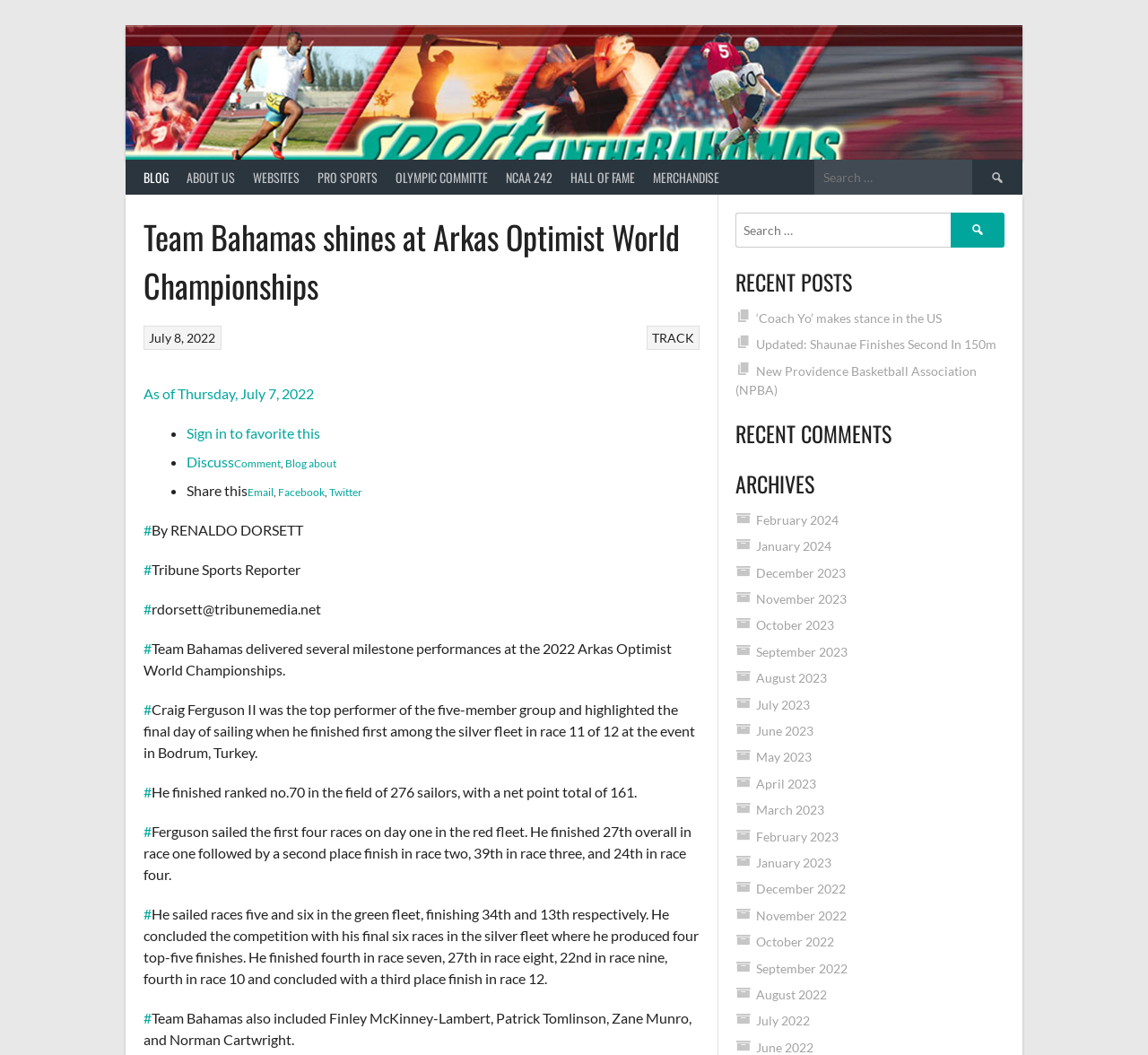What is the name of the reporter?
Using the image as a reference, answer the question with a short word or phrase.

Tribune Sports Reporter